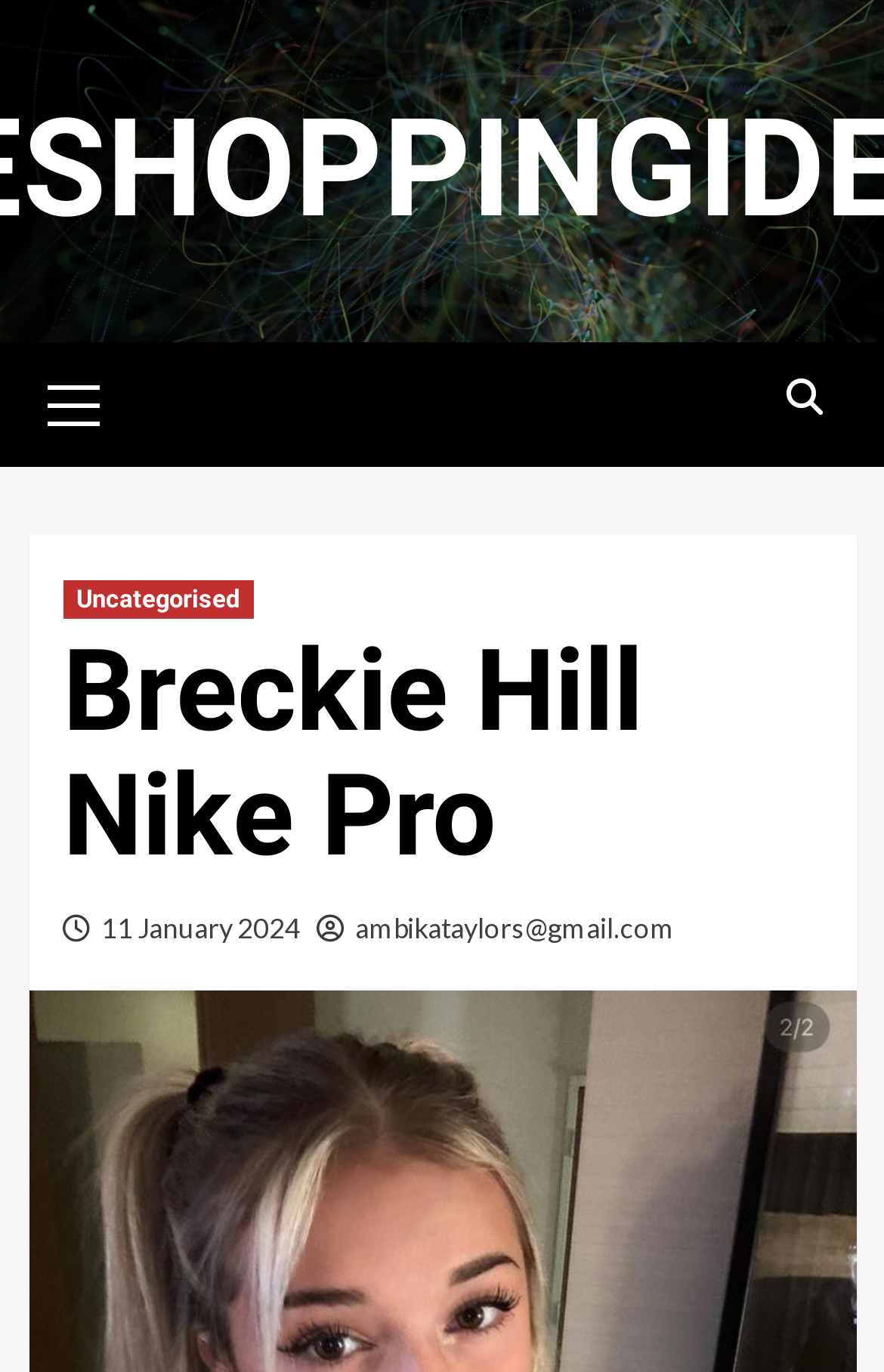Using the description "Primary Menu", locate and provide the bounding box of the UI element.

[0.032, 0.249, 0.135, 0.332]